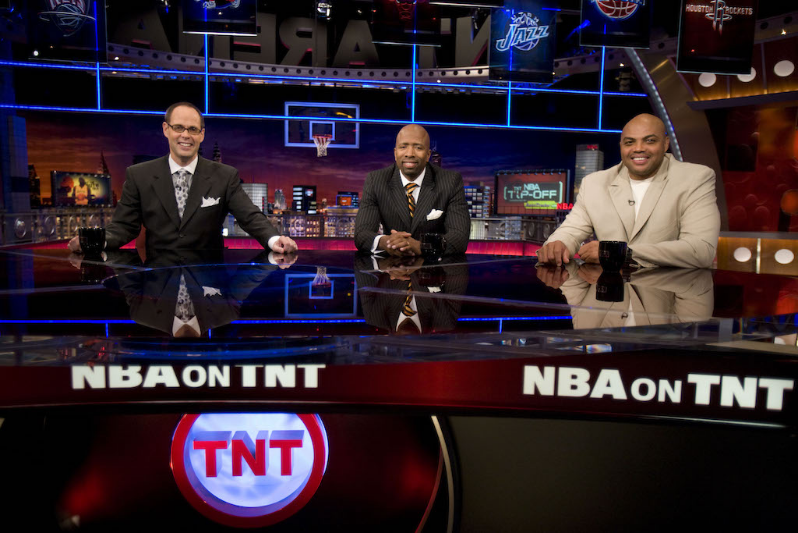Answer the following query with a single word or phrase:
What type of graphics are illuminated in the background?

Basketball graphics